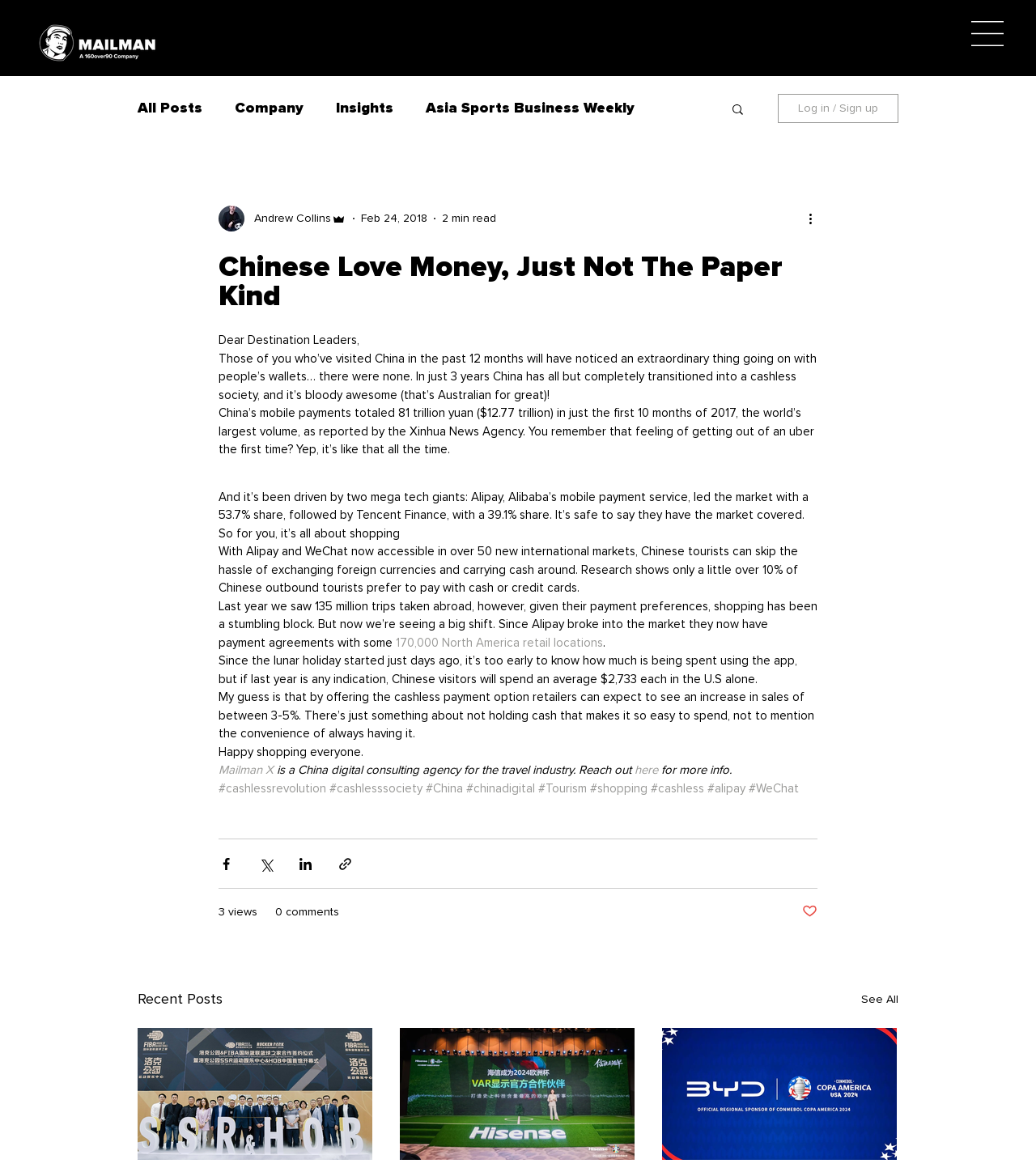What is the name of the company mentioned in the article?
We need a detailed and exhaustive answer to the question. Please elaborate.

I found the company name by reading the article content, where it mentions 'Alipay, Alibaba’s mobile payment service'.